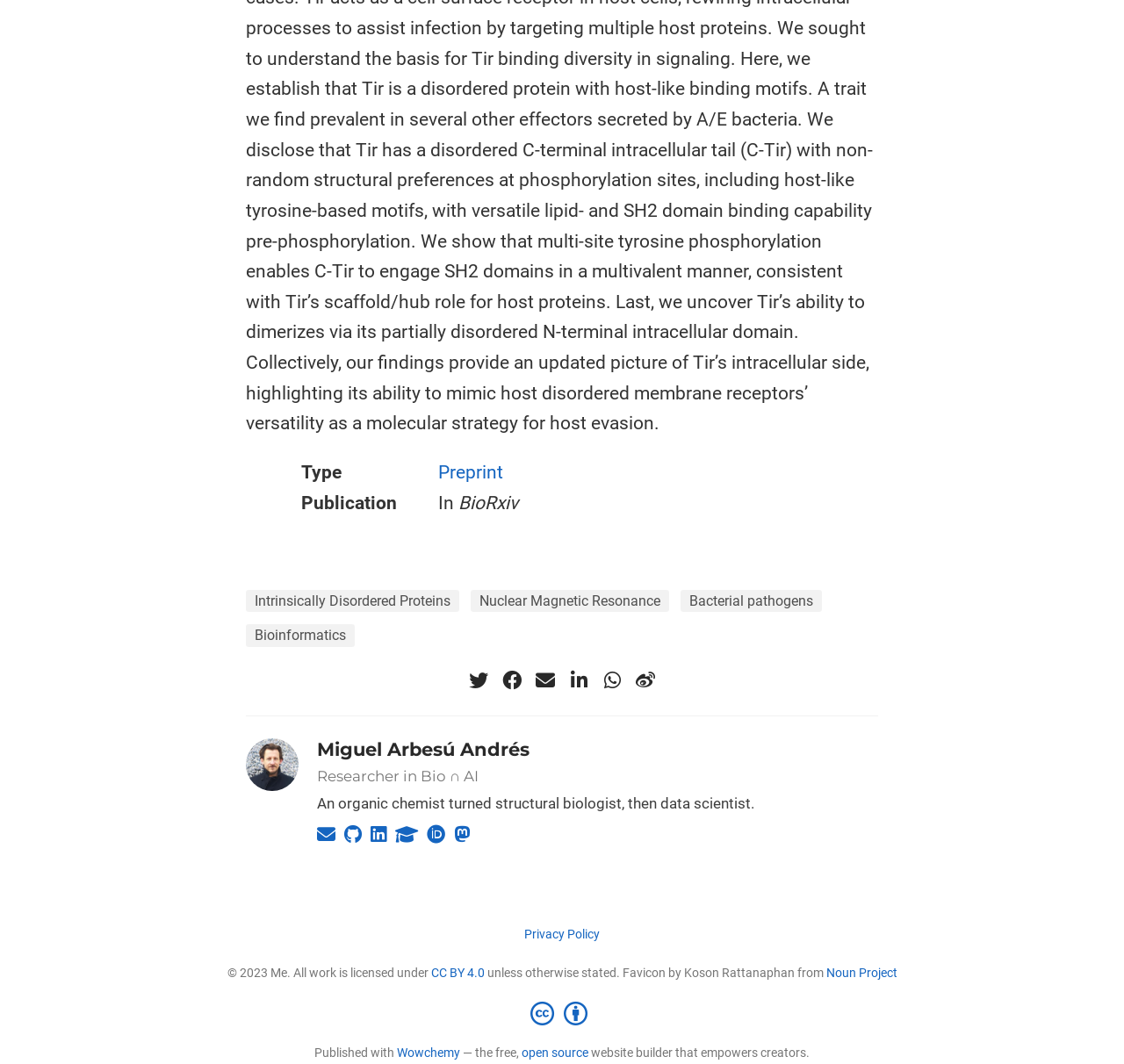What is the researcher's field of study?
With the help of the image, please provide a detailed response to the question.

The researcher's field of study is mentioned in the heading element with the text 'Researcher in Bio ∩ AI'. This suggests that the researcher works at the intersection of biology and artificial intelligence.